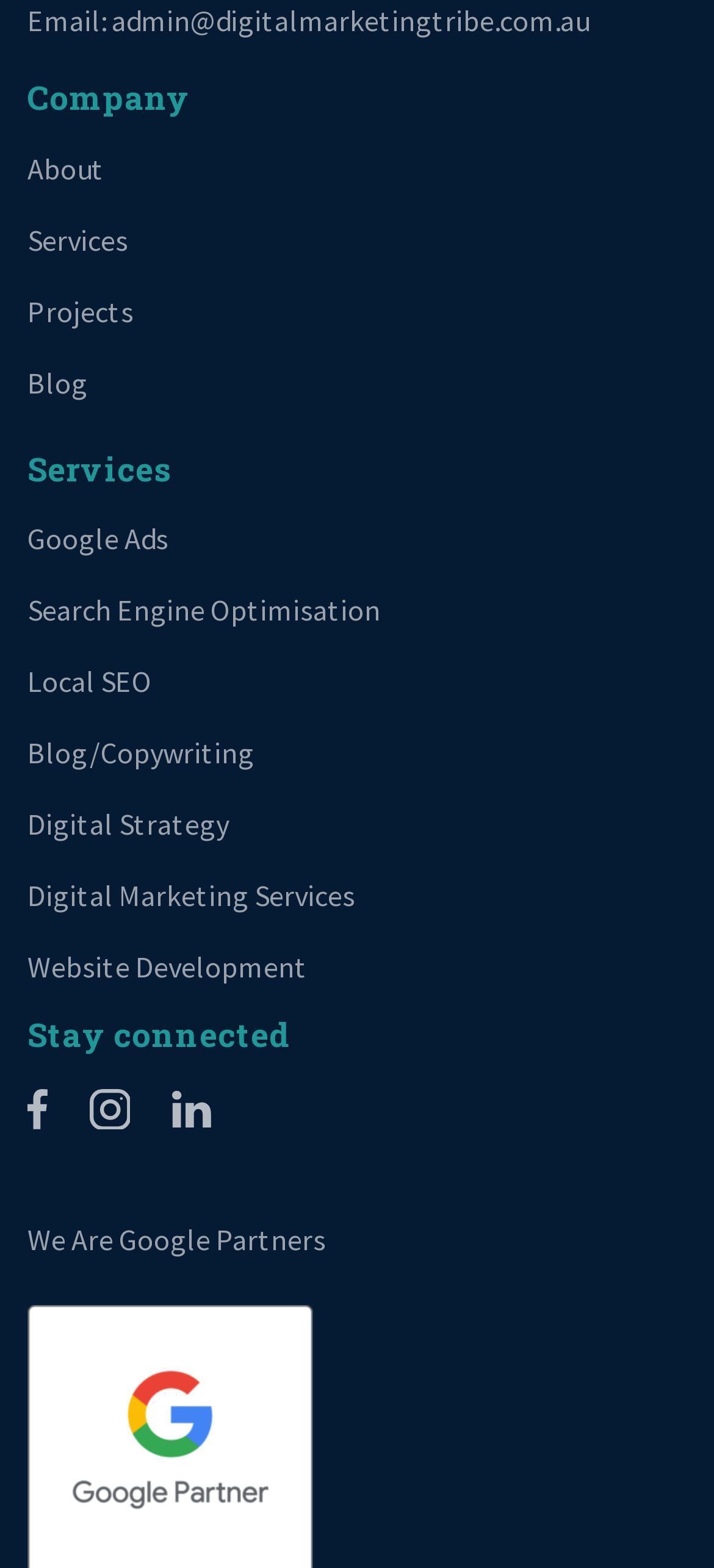Specify the bounding box coordinates of the element's region that should be clicked to achieve the following instruction: "Read more about Kristin Weitzel". The bounding box coordinates consist of four float numbers between 0 and 1, in the format [left, top, right, bottom].

None